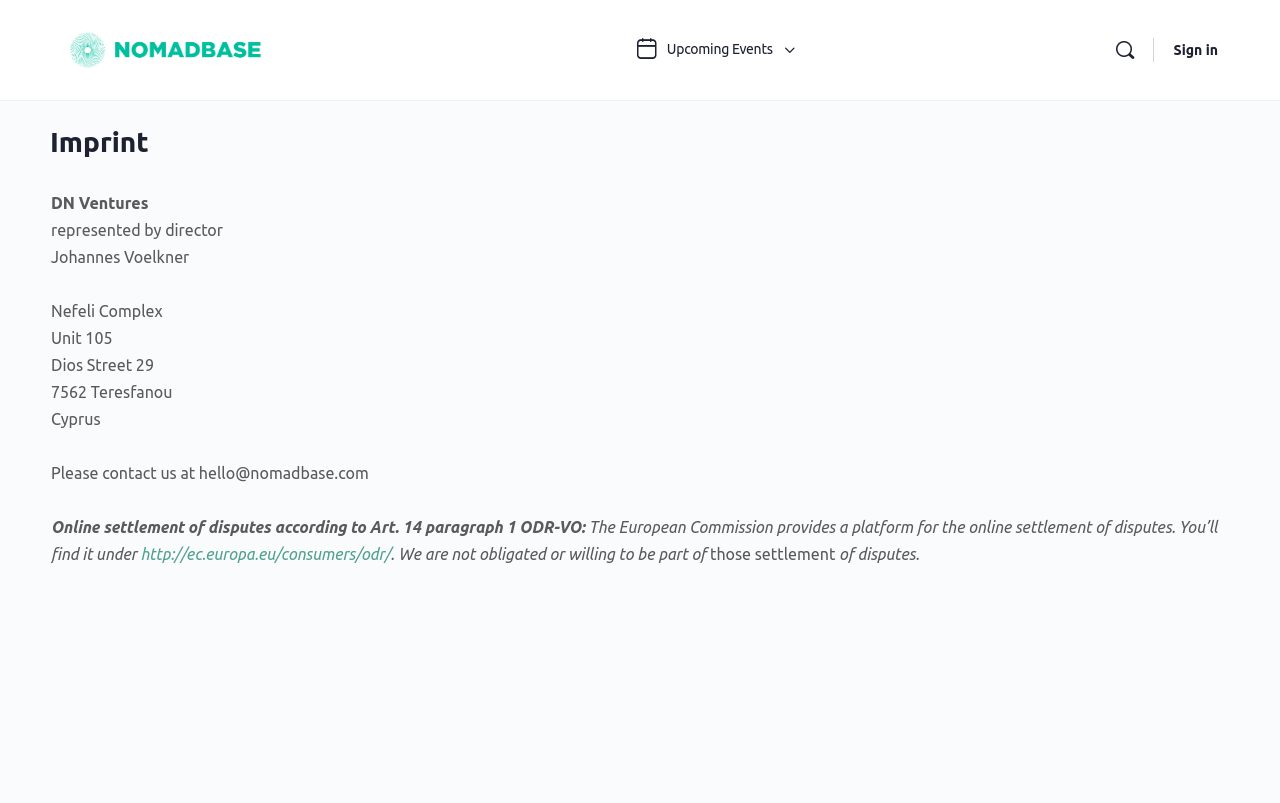Using the provided description: "parent_node: Sign in", find the bounding box coordinates of the corresponding UI element. The output should be four float numbers between 0 and 1, in the format [left, top, right, bottom].

[0.863, 0.047, 0.894, 0.077]